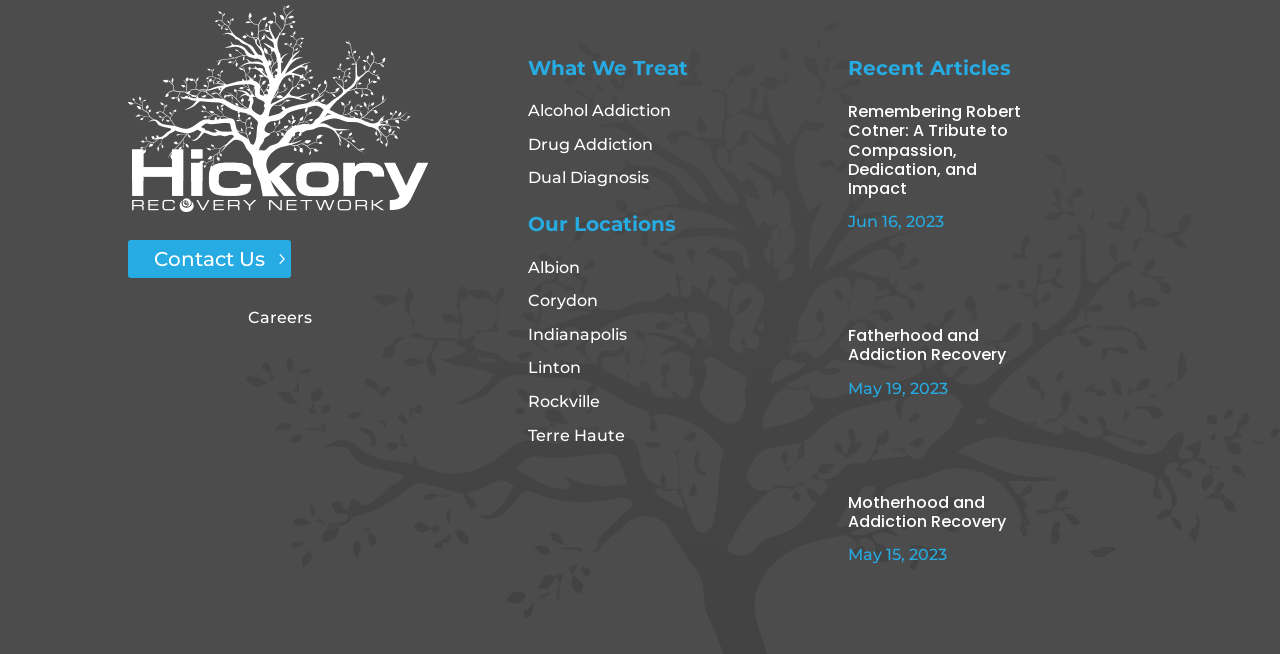Please provide the bounding box coordinates in the format (top-left x, top-left y, bottom-right x, bottom-right y). Remember, all values are floating point numbers between 0 and 1. What is the bounding box coordinate of the region described as: Dual Diagnosis

[0.413, 0.257, 0.507, 0.286]